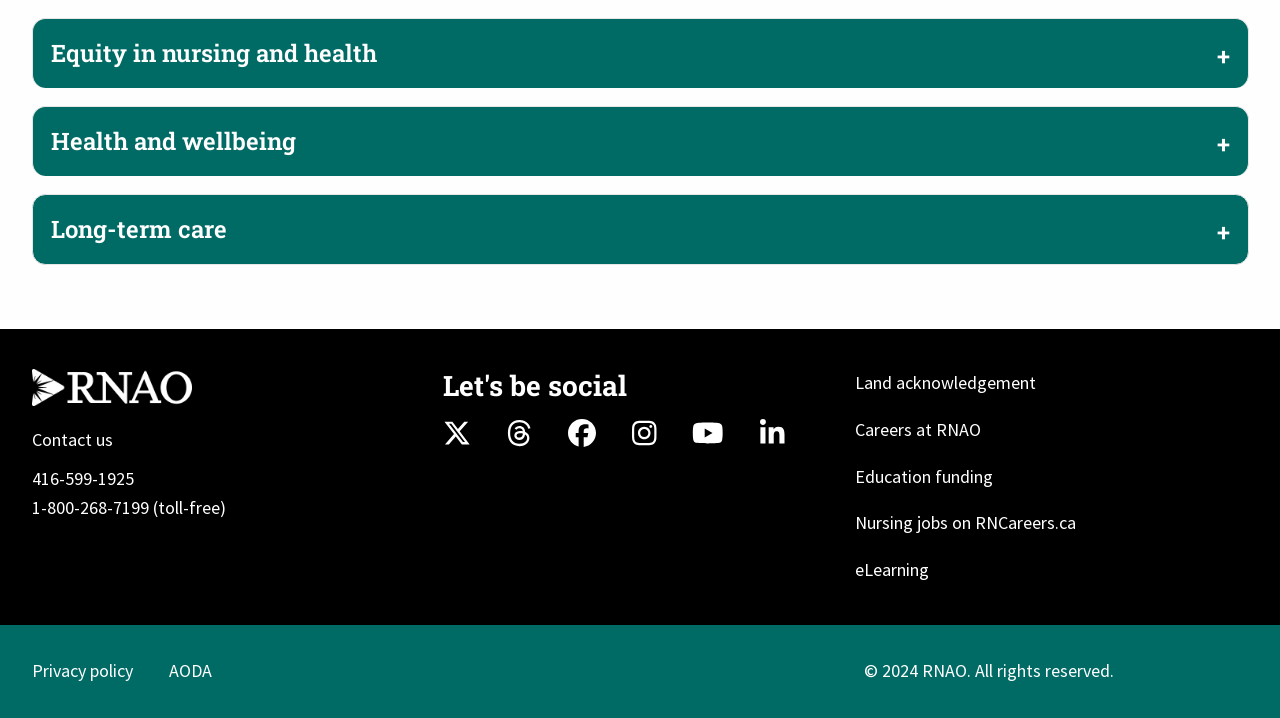Extract the bounding box coordinates for the UI element described by the text: "Nursing jobs on RNCareers.ca". The coordinates should be in the form of [left, top, right, bottom] with values between 0 and 1.

[0.668, 0.712, 0.84, 0.744]